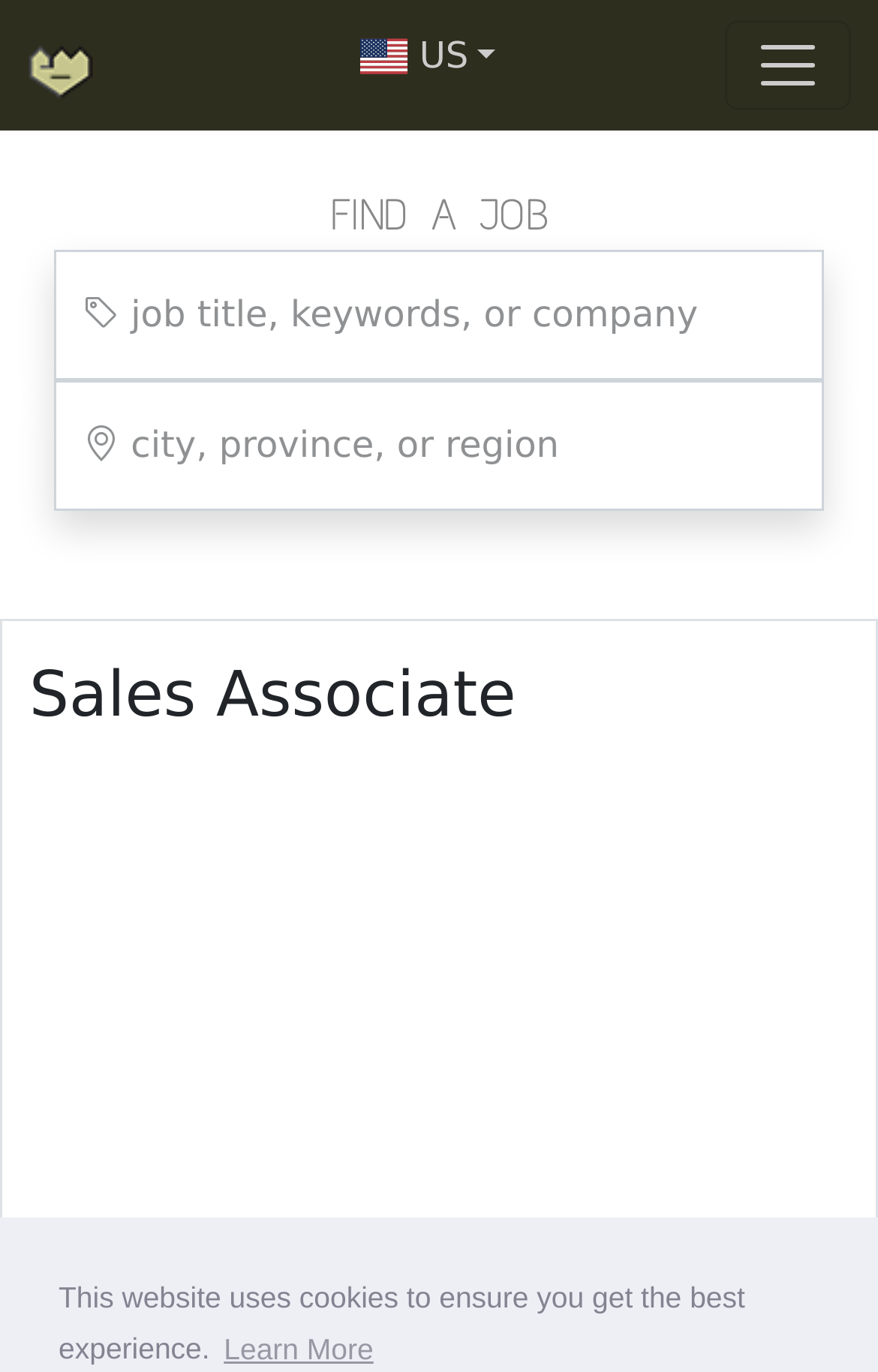Refer to the element description parent_node: US aria-label="Toggle navigation" and identify the corresponding bounding box in the screenshot. Format the coordinates as (top-left x, top-left y, bottom-right x, bottom-right y) with values in the range of 0 to 1.

[0.826, 0.015, 0.969, 0.08]